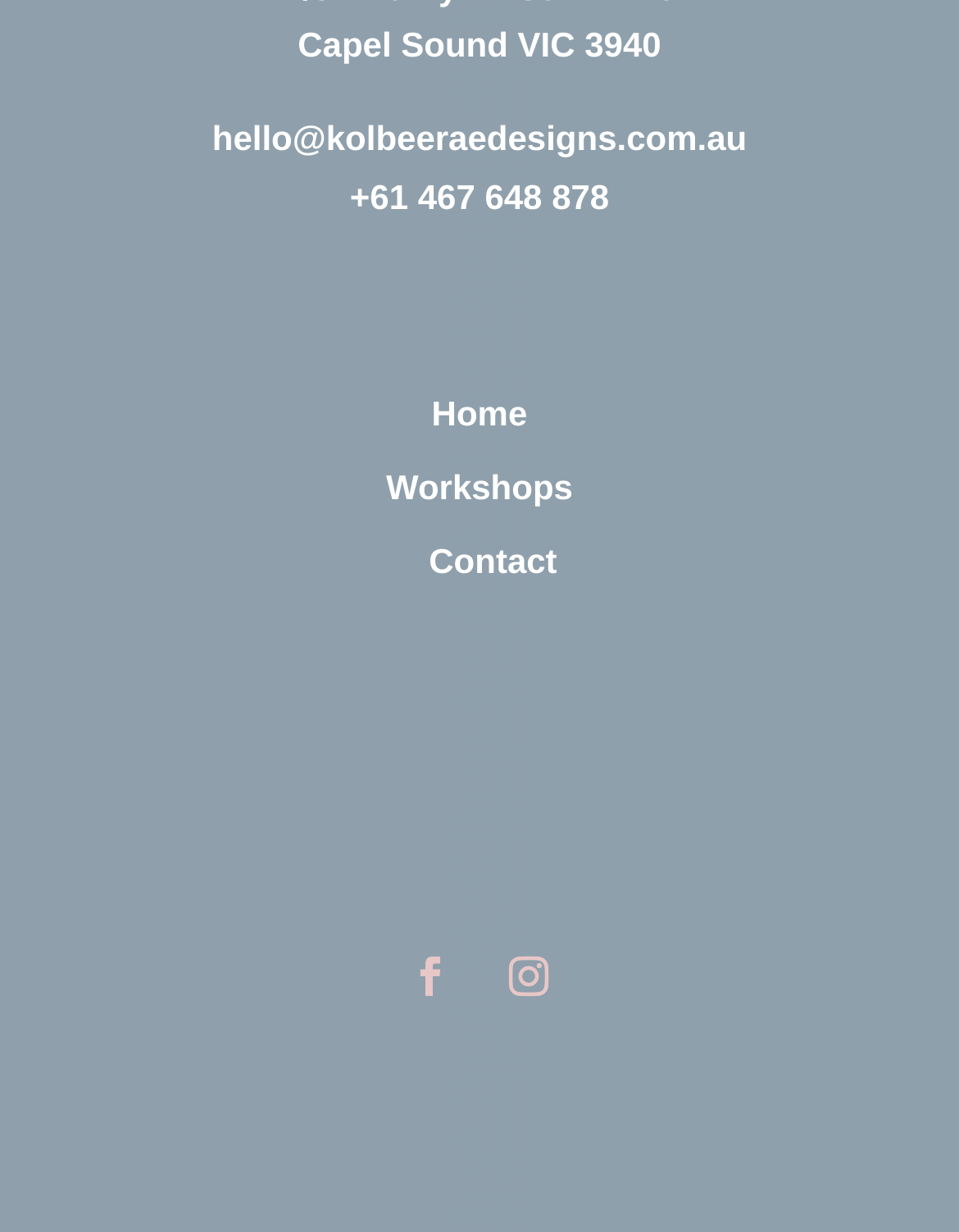What is the location of the business?
Identify the answer in the screenshot and reply with a single word or phrase.

Capel Sound VIC 3940